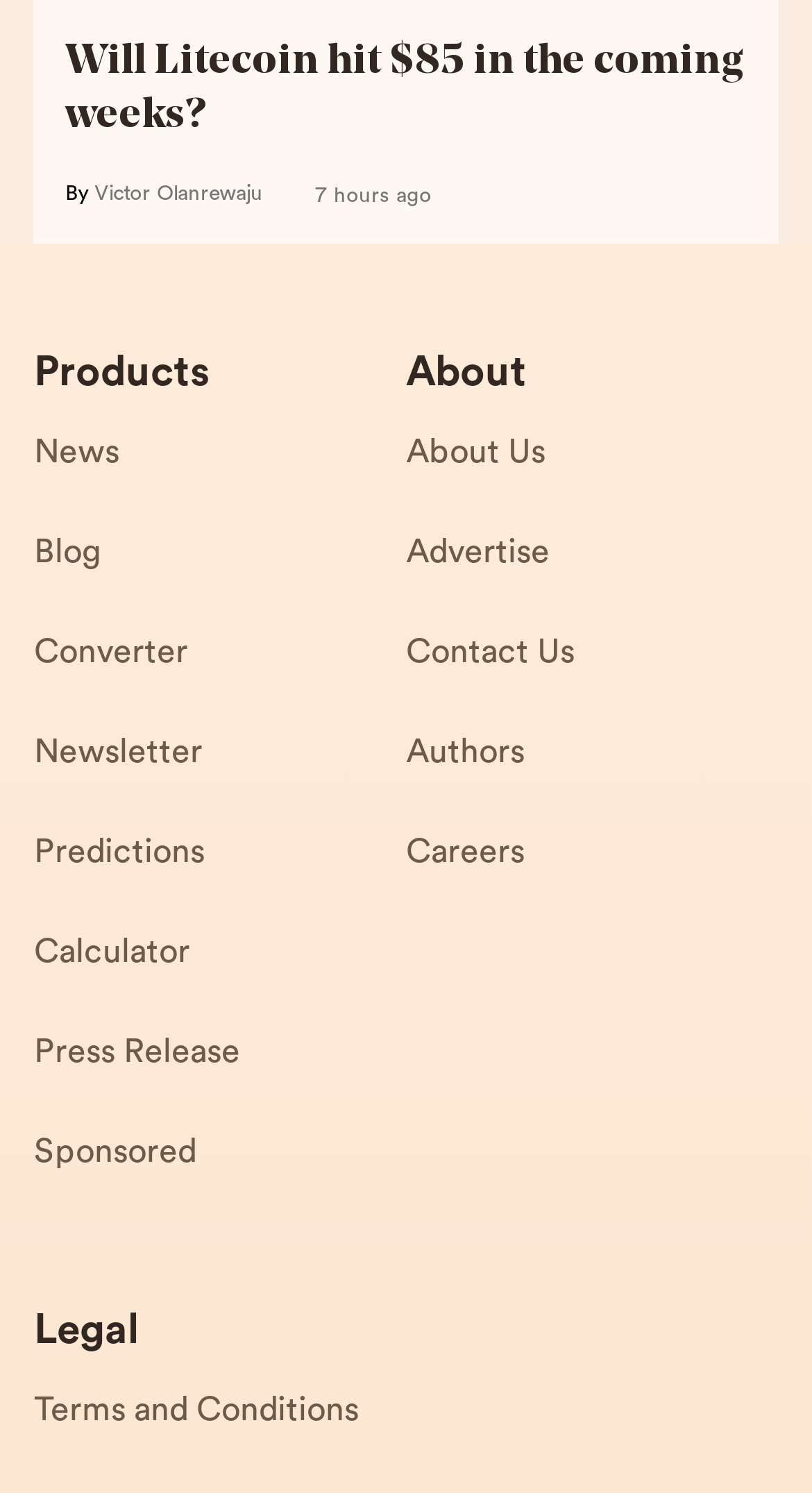Please answer the following question using a single word or phrase: 
Who wrote the latest article?

Victor Olanrewaju